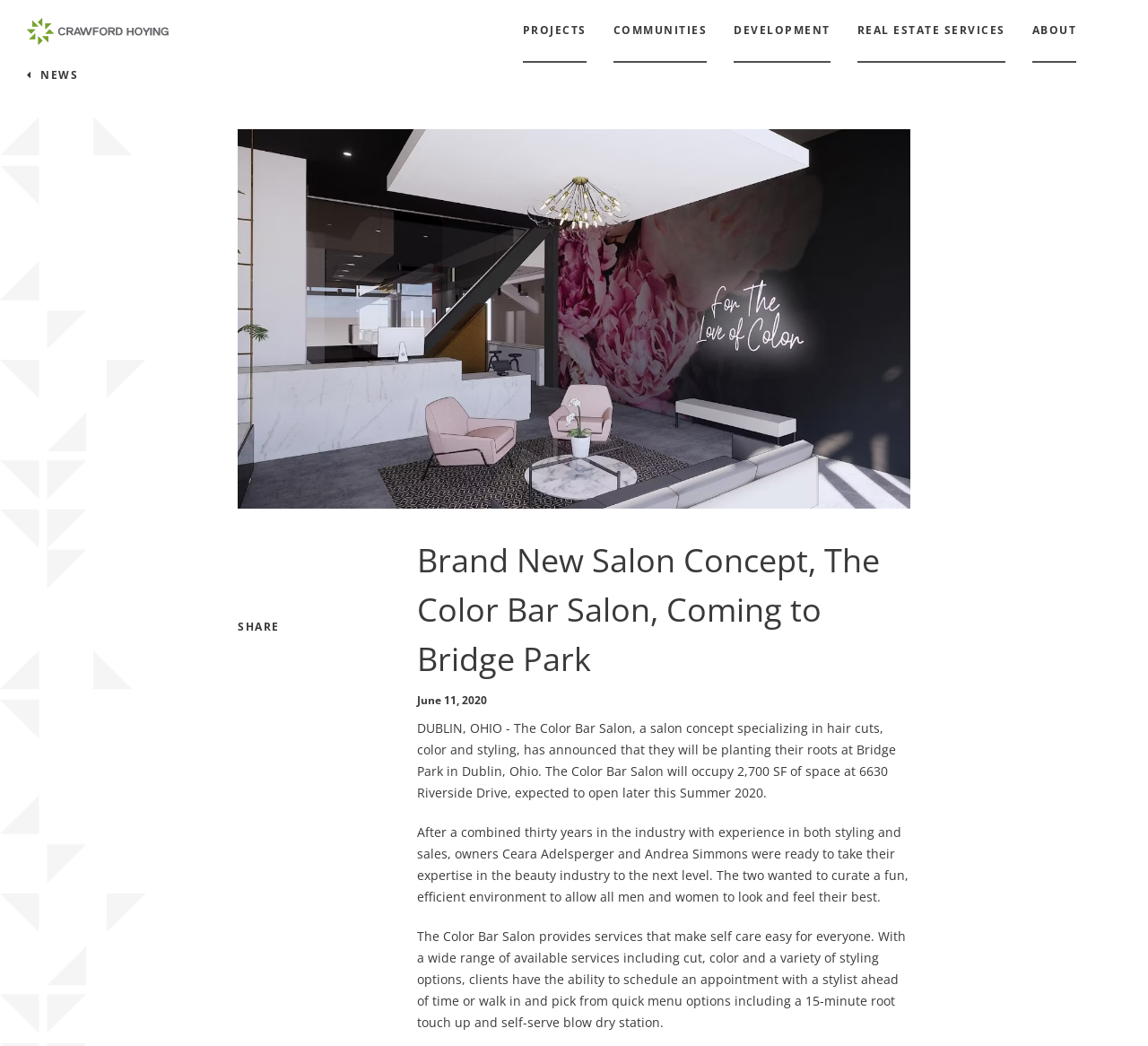Create an elaborate caption for the webpage.

The webpage appears to be an article about a new salon concept, The Color Bar Salon, coming to Bridge Park in Dublin, Ohio. At the top of the page, there is a navigation menu with links to "Crawford Hoying", "PROJECTS", "COMMUNITIES", "DEVELOPMENT", "REAL ESTATE SERVICES", and "ABOUT", although most of these links are hidden. 

Below the navigation menu, there is a prominent news section with a link to "\uf0d9 NEWS" and a header that spans most of the page width. Within this section, there is a large image of the Color Bar Salon rendering, taking up most of the page width. 

Above the image, there are two headings: "Brand New Salon Concept, The Color Bar Salon, Coming to Bridge Park" and "June 11, 2020". Below the image, there are three paragraphs of text describing the salon concept, its services, and its owners. The text is divided into three sections, with the first section describing the salon's location and expected opening date, the second section discussing the owners' experience and vision, and the third section outlining the services offered by the salon.

To the top-left of the image, there is a "SHARE" link. Overall, the webpage has a clean layout, with a clear hierarchy of information and a prominent image that draws the reader's attention.